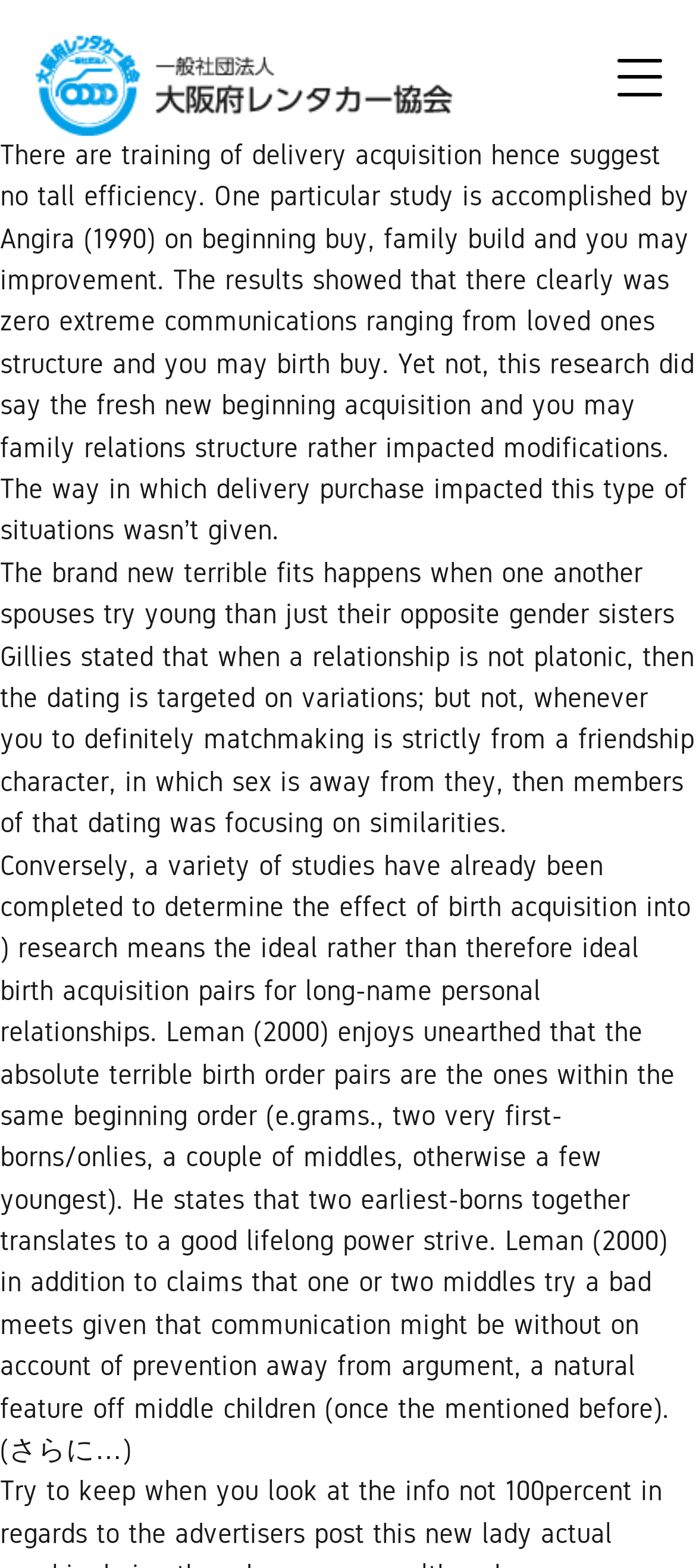Find the bounding box coordinates for the HTML element specified by: "Contact".

None